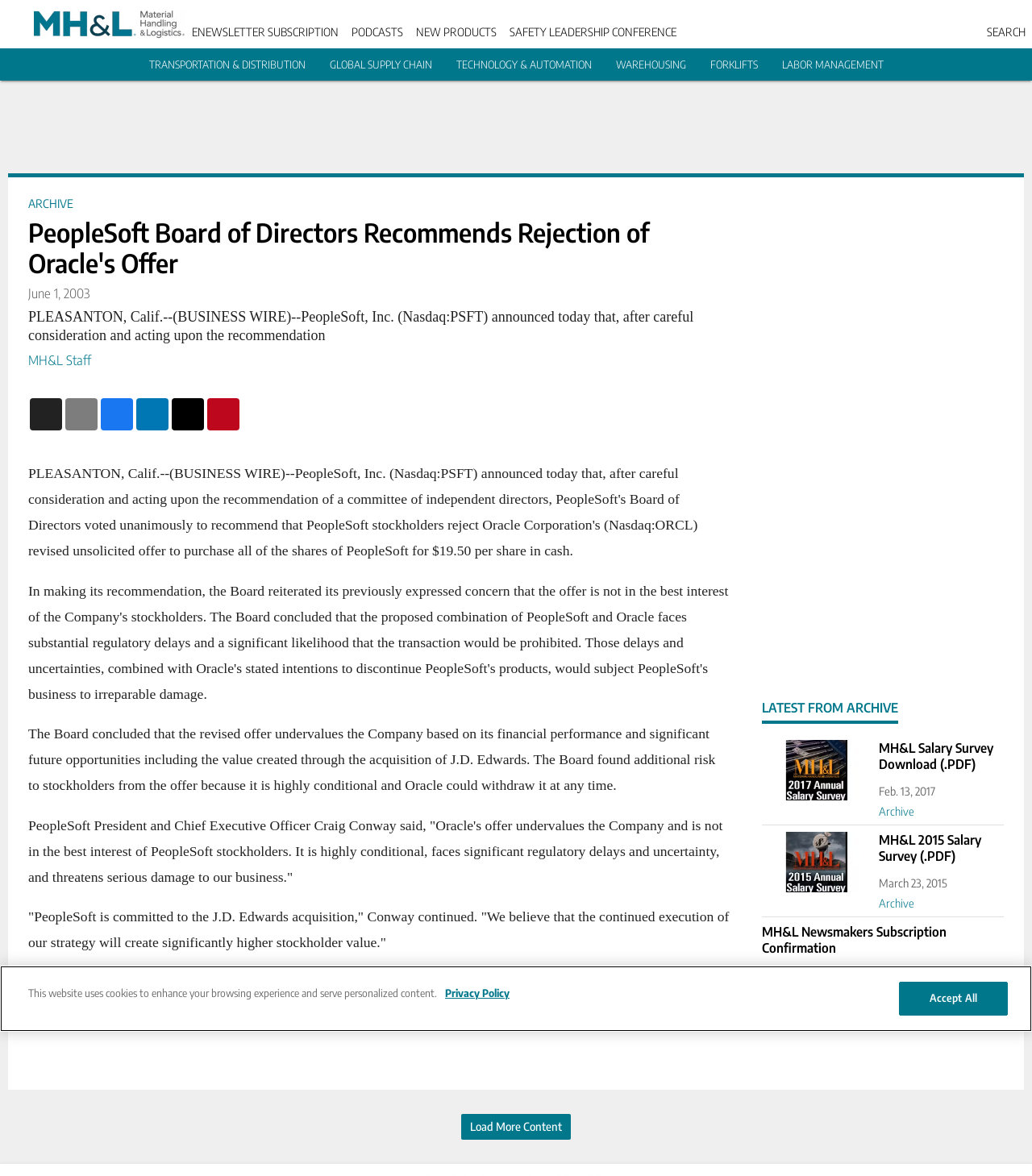Locate the bounding box coordinates of the element that should be clicked to fulfill the instruction: "View the 'MH&L Salary Survey Download (.PDF)'".

[0.852, 0.629, 0.973, 0.657]